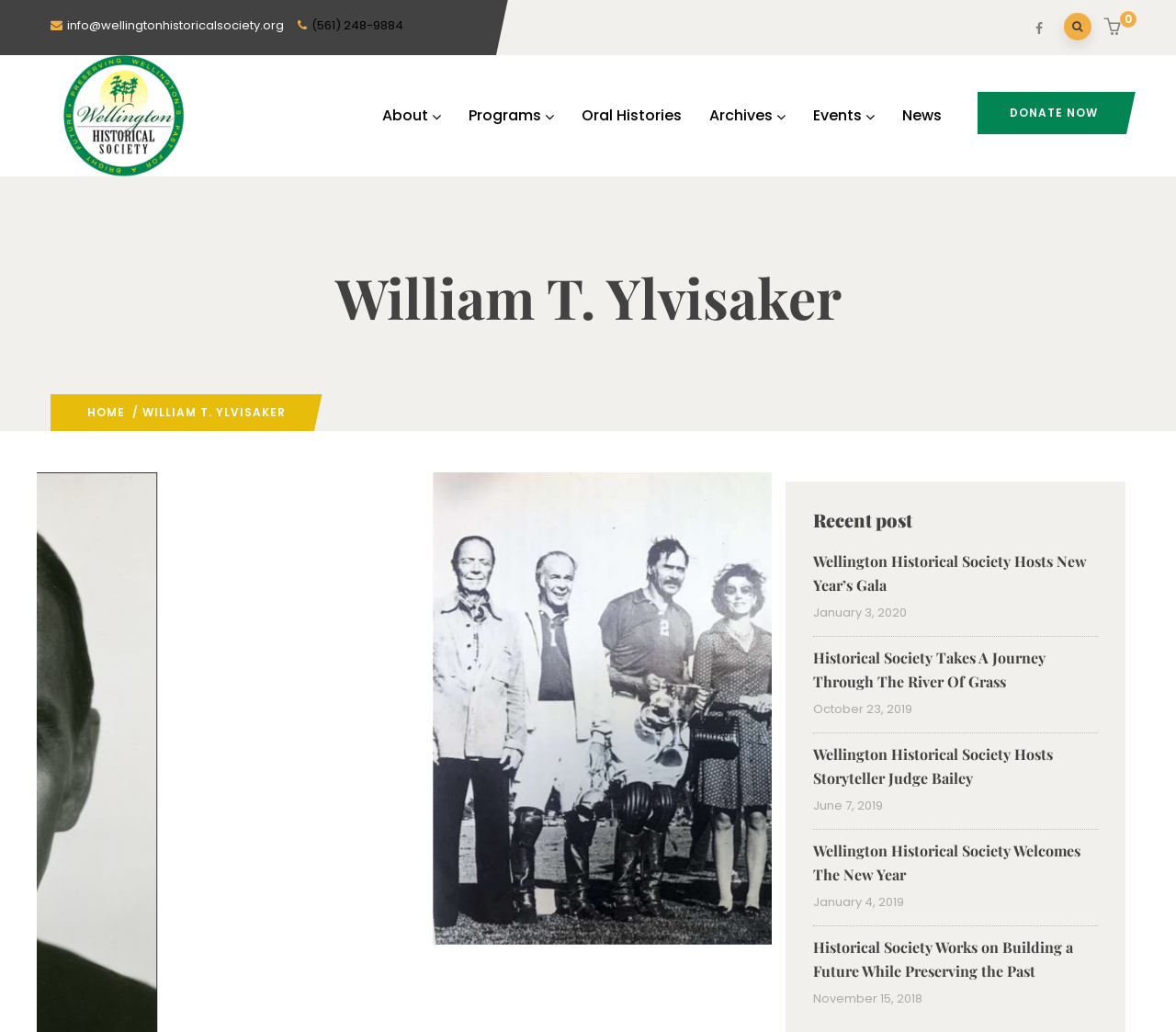Reply to the question with a single word or phrase:
What is the phone number of the Wellington Historical Society?

(561) 248-9884